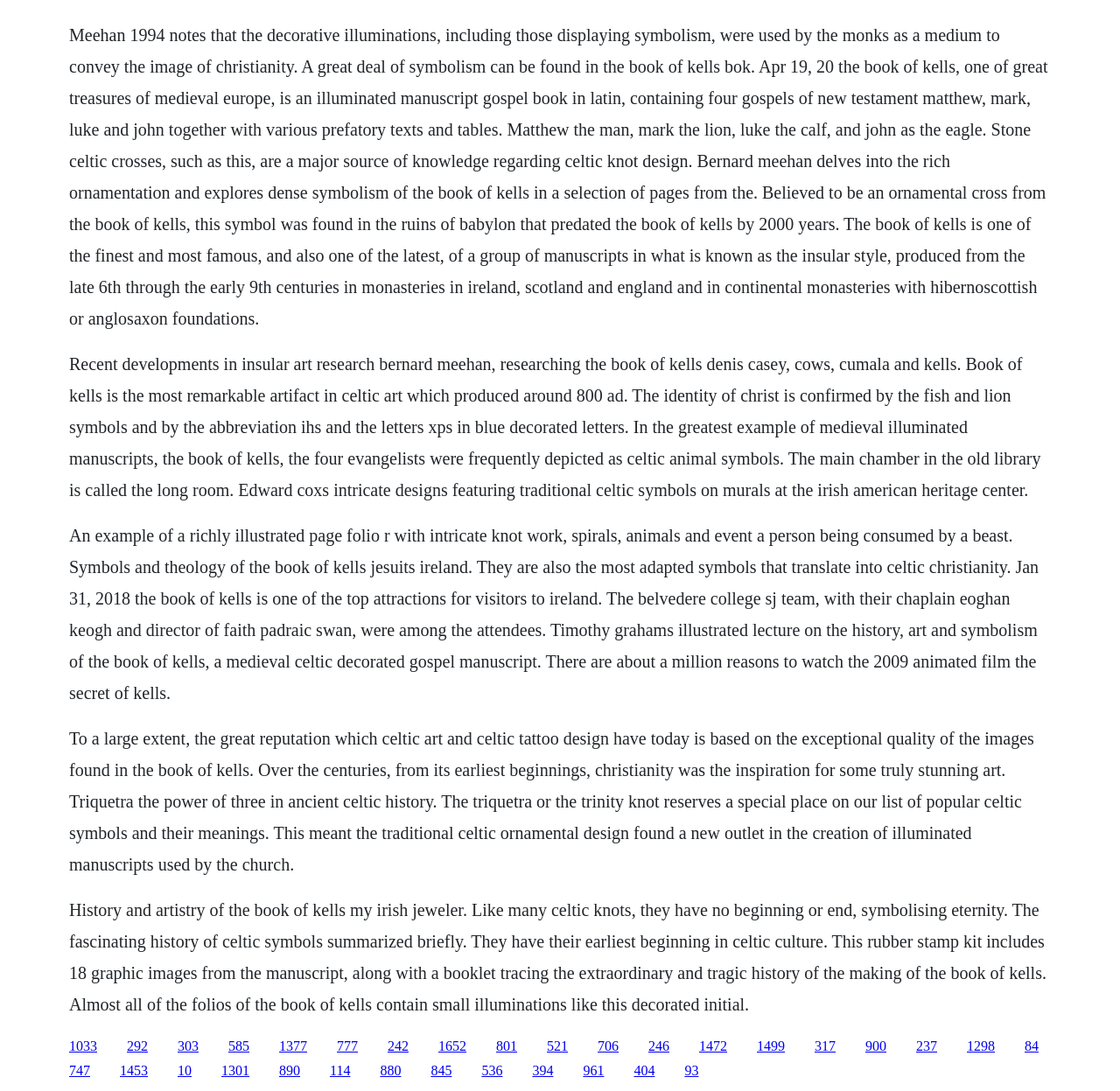Find the coordinates for the bounding box of the element with this description: "1472".

[0.624, 0.952, 0.649, 0.965]